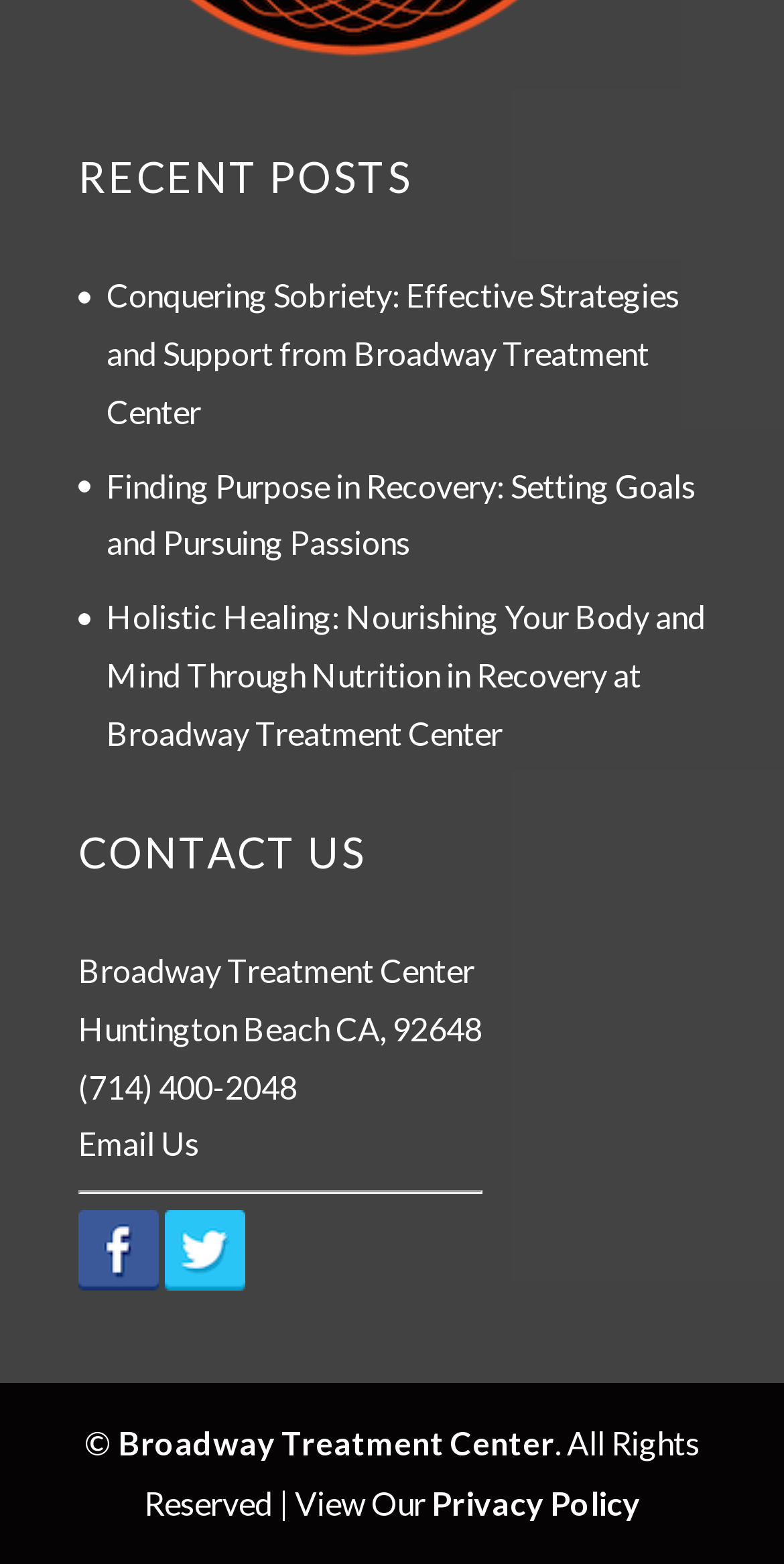Can you provide the bounding box coordinates for the element that should be clicked to implement the instruction: "View recent posts"?

[0.1, 0.092, 0.9, 0.145]